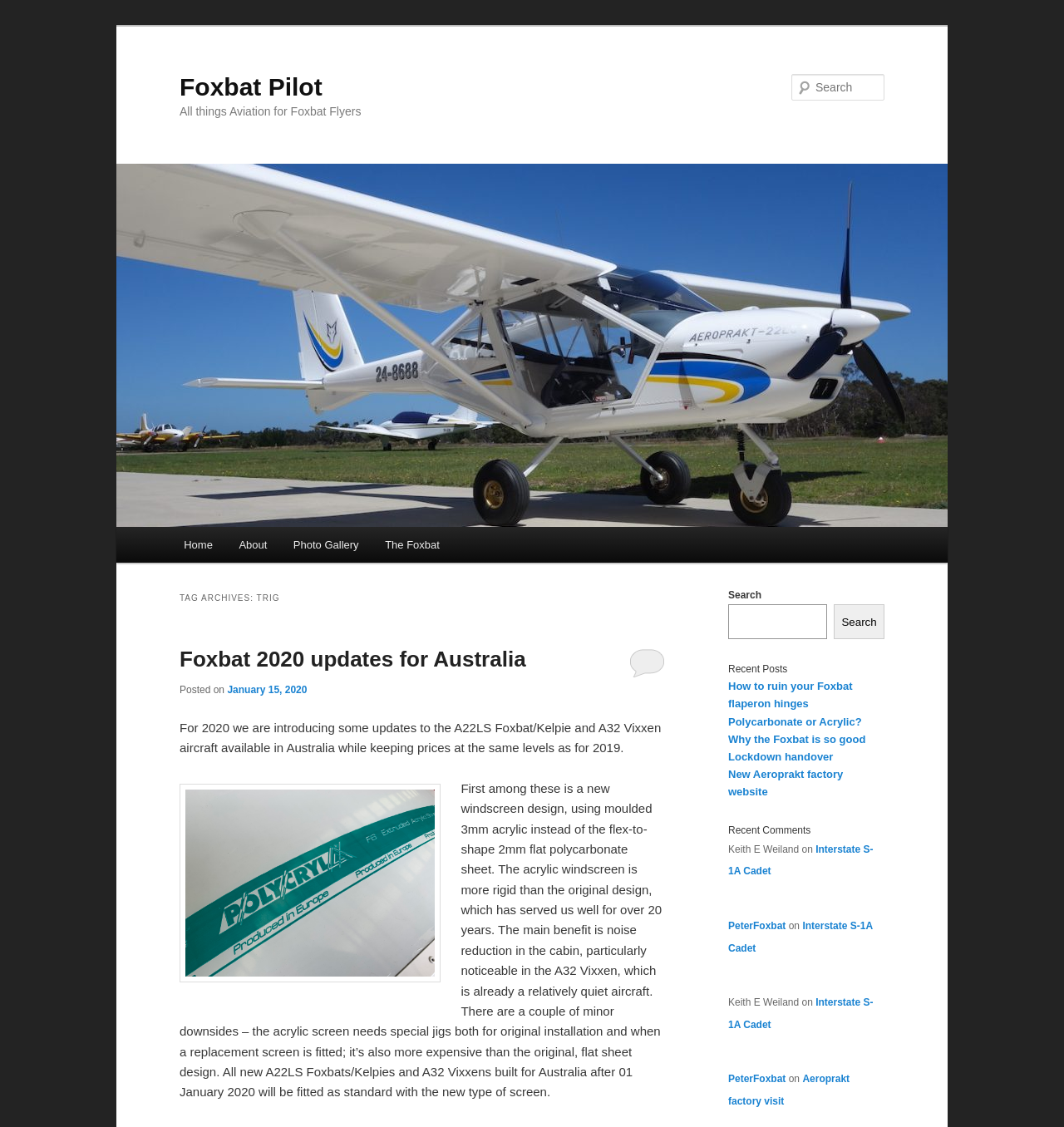Please provide the bounding box coordinates for the element that needs to be clicked to perform the following instruction: "Check Recent Posts". The coordinates should be given as four float numbers between 0 and 1, i.e., [left, top, right, bottom].

[0.684, 0.587, 0.831, 0.601]